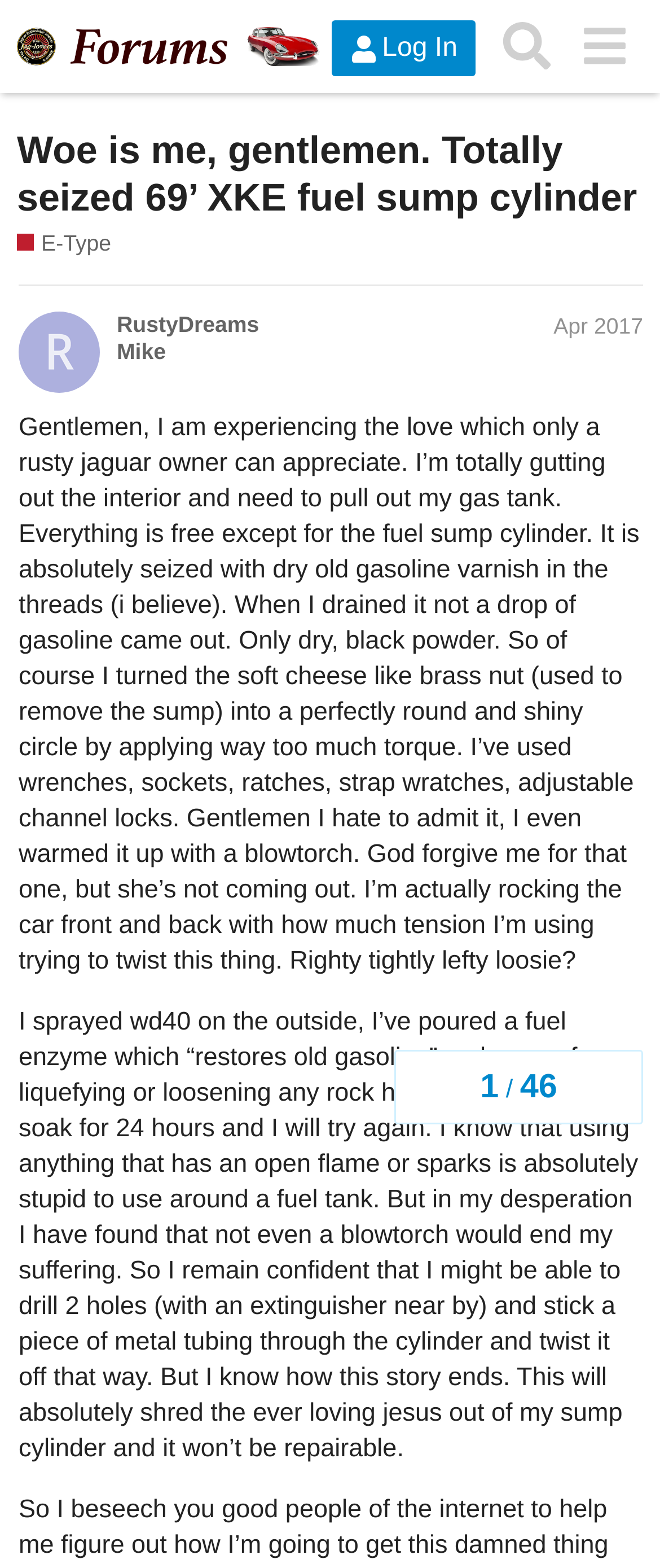Provide a one-word or one-phrase answer to the question:
How many replies are there to the forum post?

0